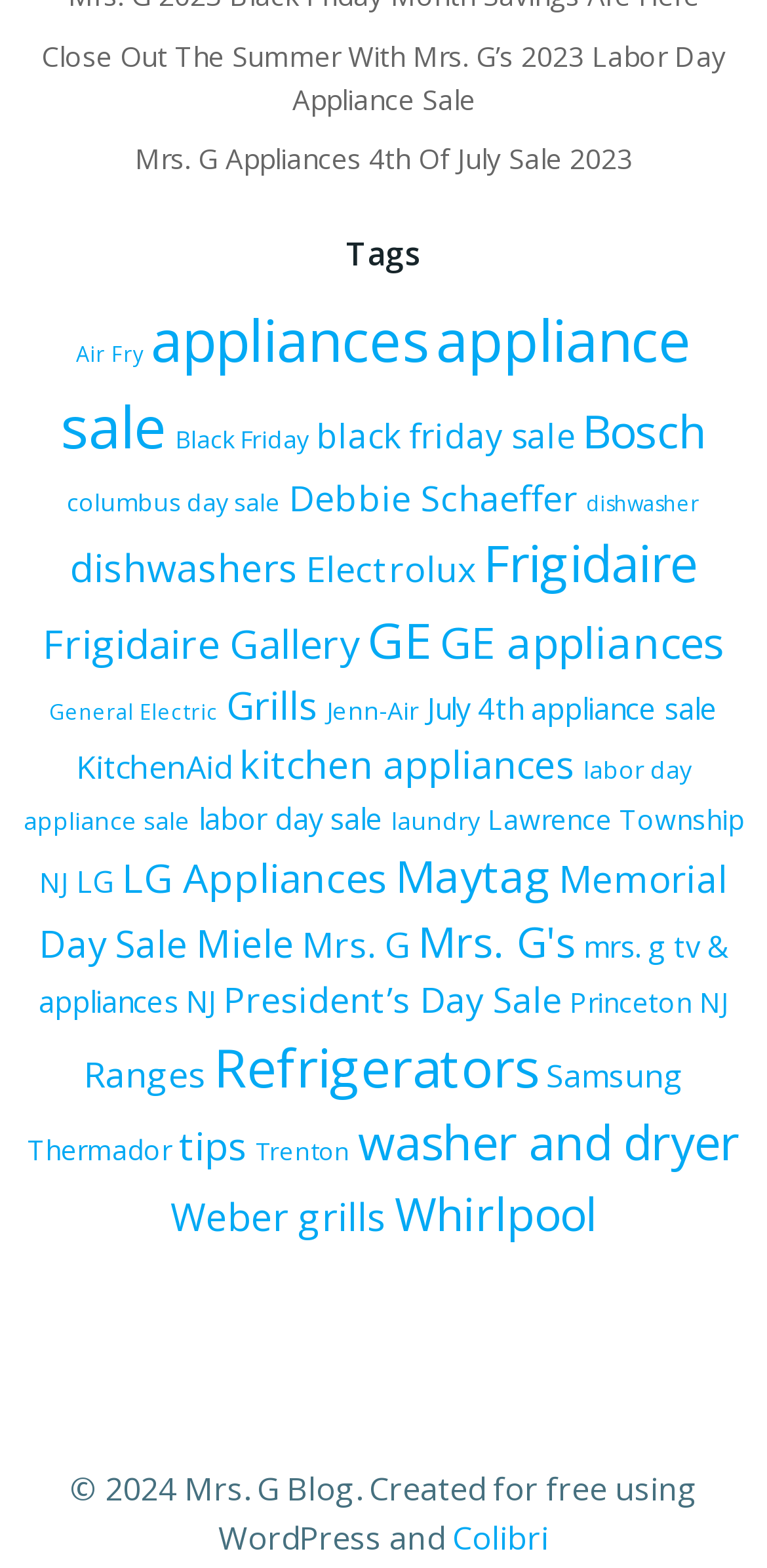Refer to the image and provide a thorough answer to this question:
What is the purpose of the link 'Close Out The Summer With Mrs. G’s 2023 Labor Day Appliance Sale'?

Based on the text of the link, it appears that the purpose of the link is to promote a Labor Day appliance sale, likely offering discounts or special deals on appliances.